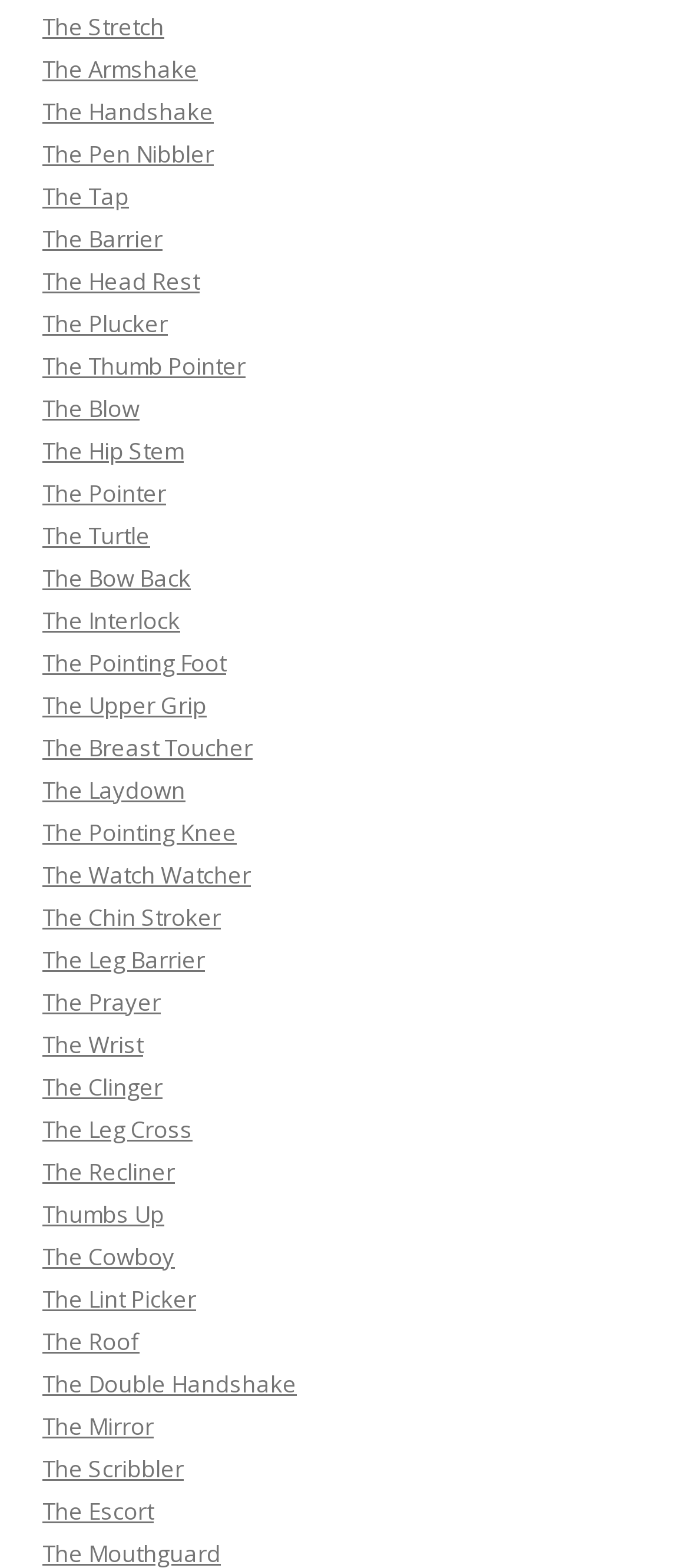Please determine the bounding box of the UI element that matches this description: The Prayer. The coordinates should be given as (top-left x, top-left y, bottom-right x, bottom-right y), with all values between 0 and 1.

[0.062, 0.629, 0.233, 0.649]